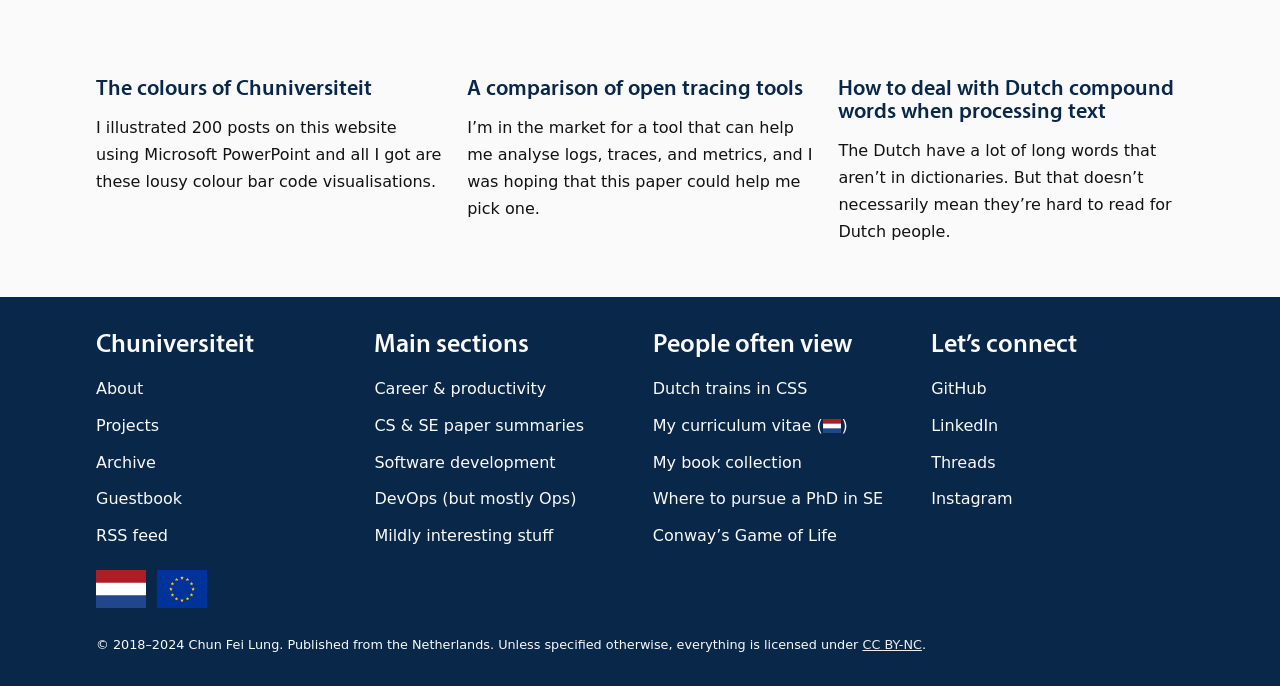Can you identify the bounding box coordinates of the clickable region needed to carry out this instruction: 'Click on About'? The coordinates should be four float numbers within the range of 0 to 1, stated as [left, top, right, bottom].

[0.075, 0.54, 0.273, 0.593]